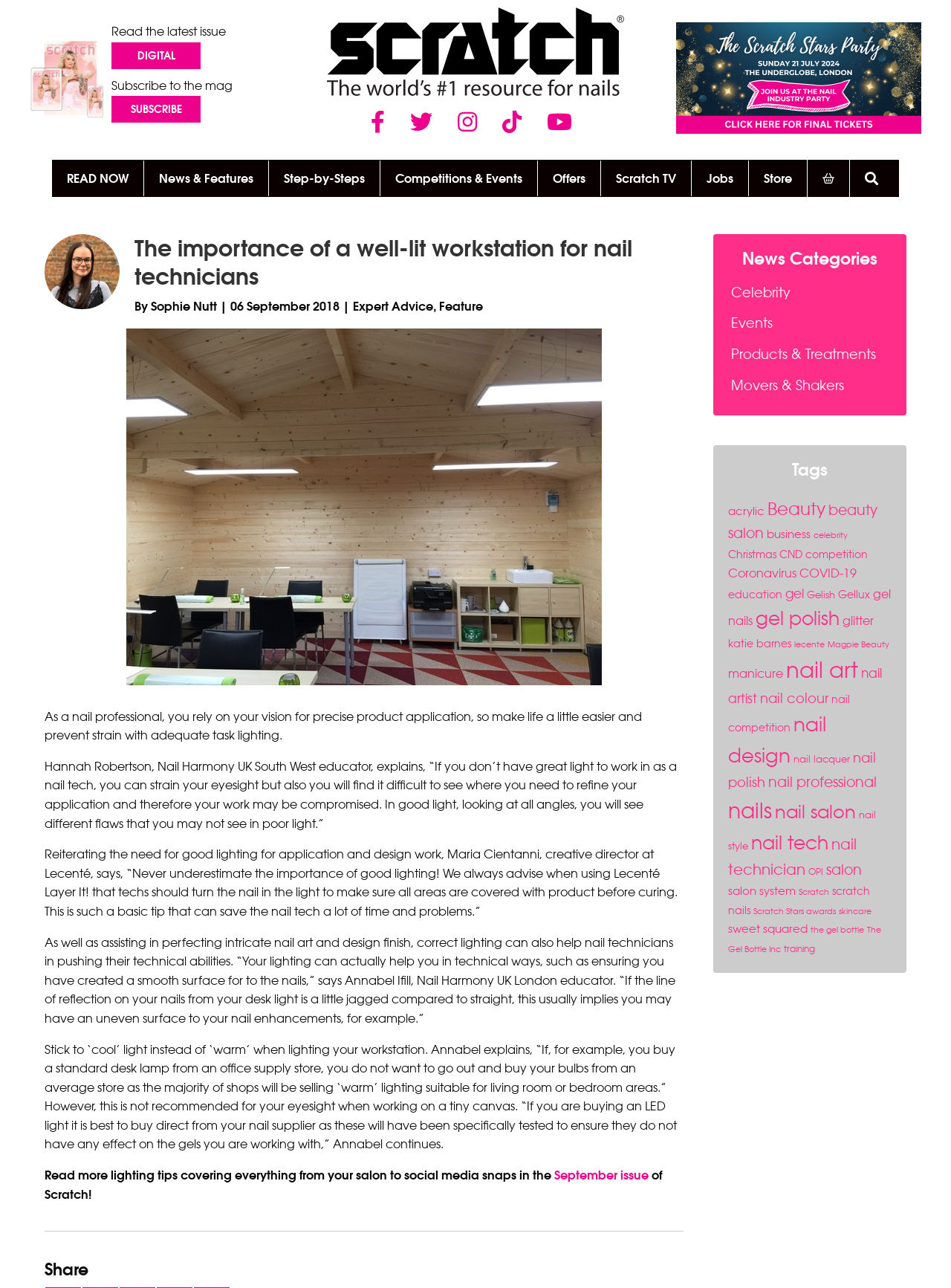By analyzing the image, answer the following question with a detailed response: What is the name of the educator quoted in the article?

The name of the educator quoted in the article can be found in the sentence 'Hannah Robertson, Nail Harmony UK South West educator, explains...'.